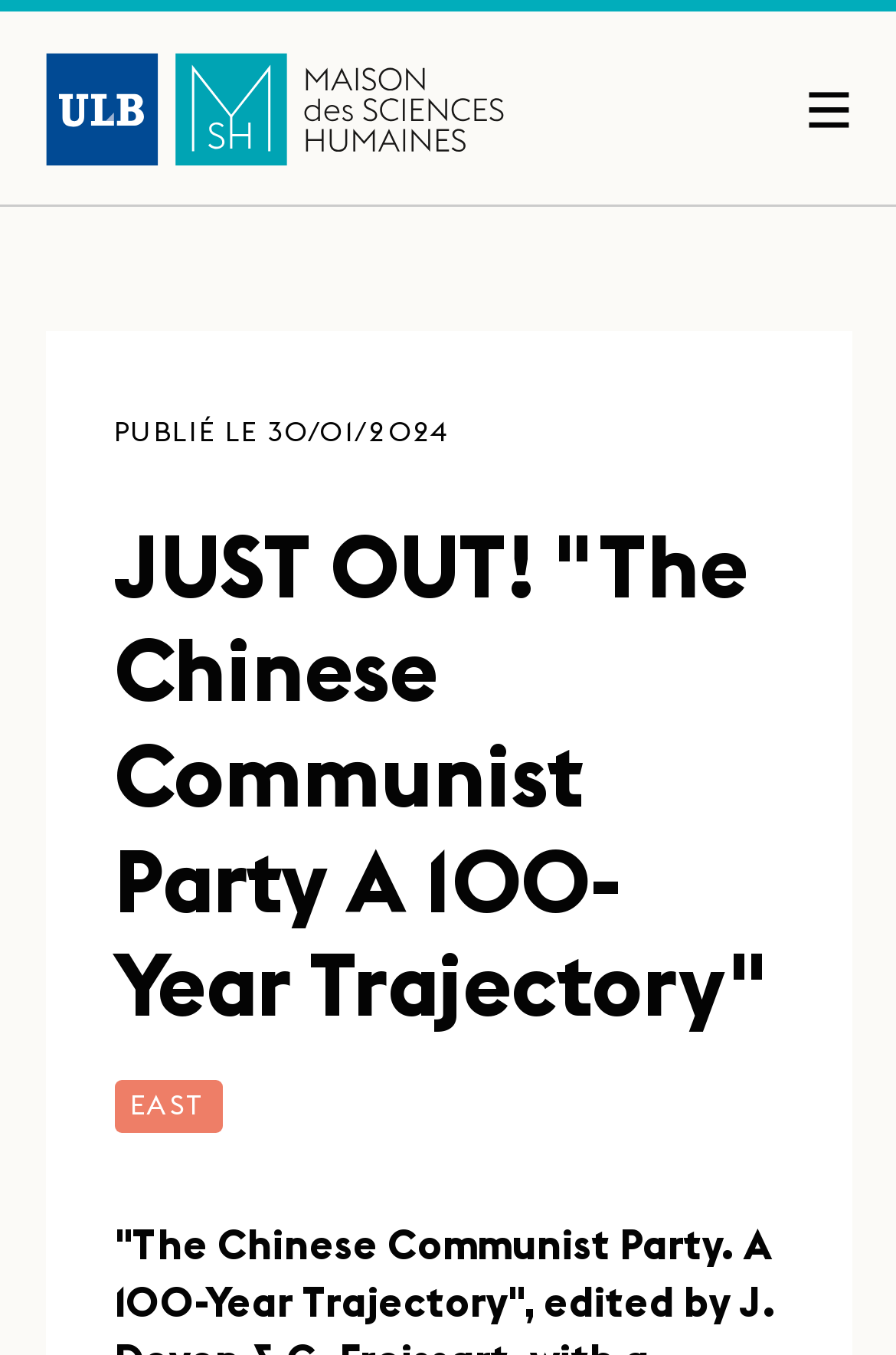Please analyze the image and give a detailed answer to the question:
When was the publication published?

The publication date can be found below the institution's name, where it says 'PUBLIÉ LE 30/01/2024' in a static text element.